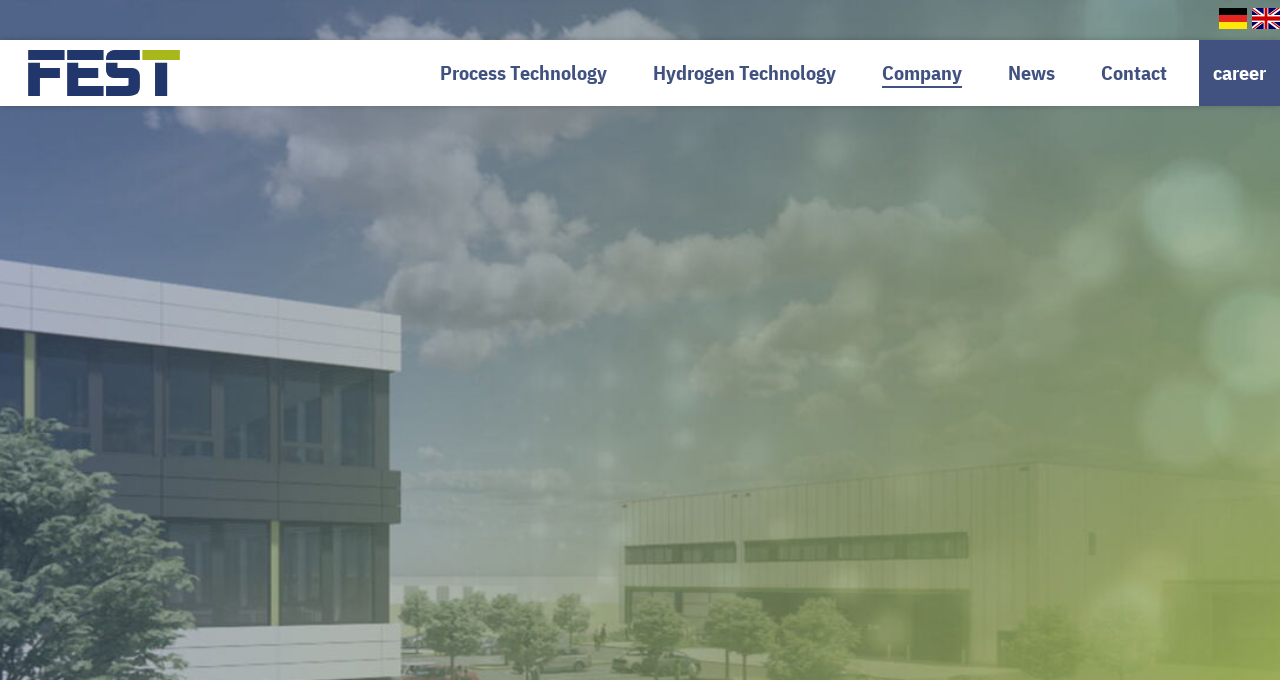Locate the bounding box coordinates of the element to click to perform the following action: 'Click the company logo'. The coordinates should be given as four float values between 0 and 1, in the form of [left, top, right, bottom].

[0.022, 0.073, 0.141, 0.141]